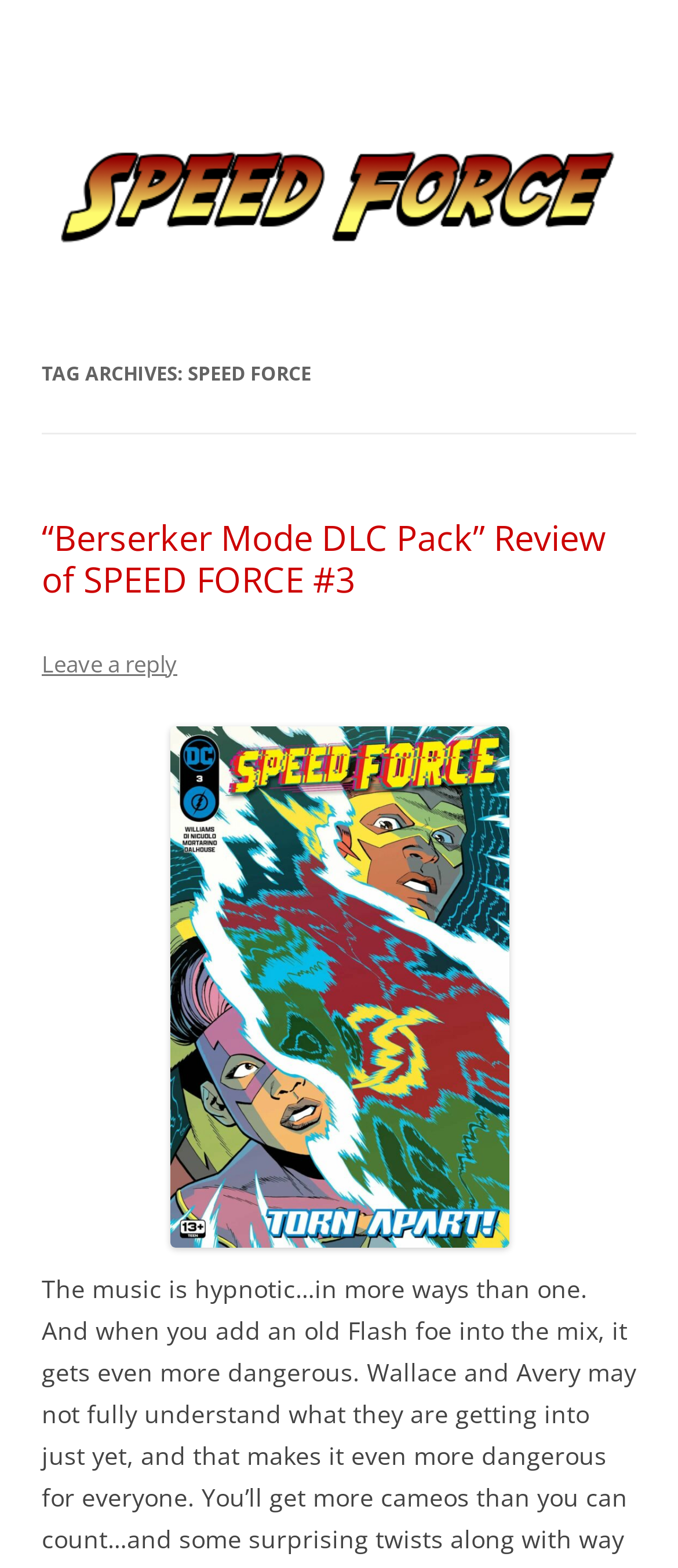What is the name of the DLC pack reviewed in SPEED FORCE #3?
Using the image provided, answer with just one word or phrase.

Berserker Mode